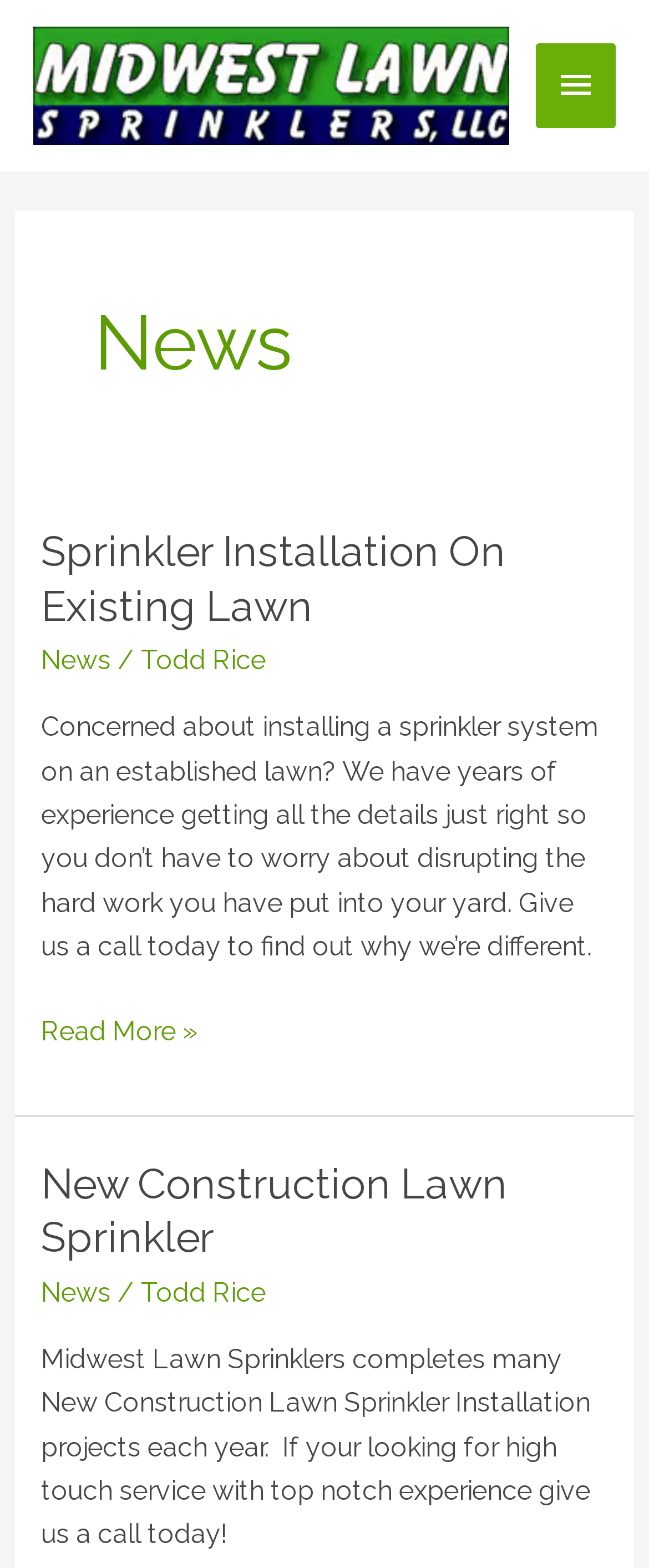Determine the bounding box of the UI component based on this description: "New Construction Lawn Sprinkler". The bounding box coordinates should be four float values between 0 and 1, i.e., [left, top, right, bottom].

[0.063, 0.739, 0.781, 0.805]